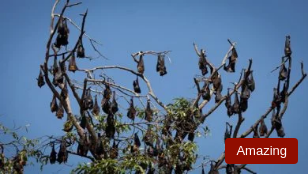Illustrate the image with a detailed caption.

The image captures a striking scene of bats hanging from the branches of a tree against a clear blue sky. The dark silhouettes of the bats contrast vividly with the greenery of the leaves, creating a captivating visual. This unusual spectacle is highlighted by the accompanying text label "Amazing," reflecting the fascinating nature of this setting. Such occurrences can often be found in certain regions where bats roost in large numbers, showcasing the beauty and uniqueness of wildlife in their natural habitats.